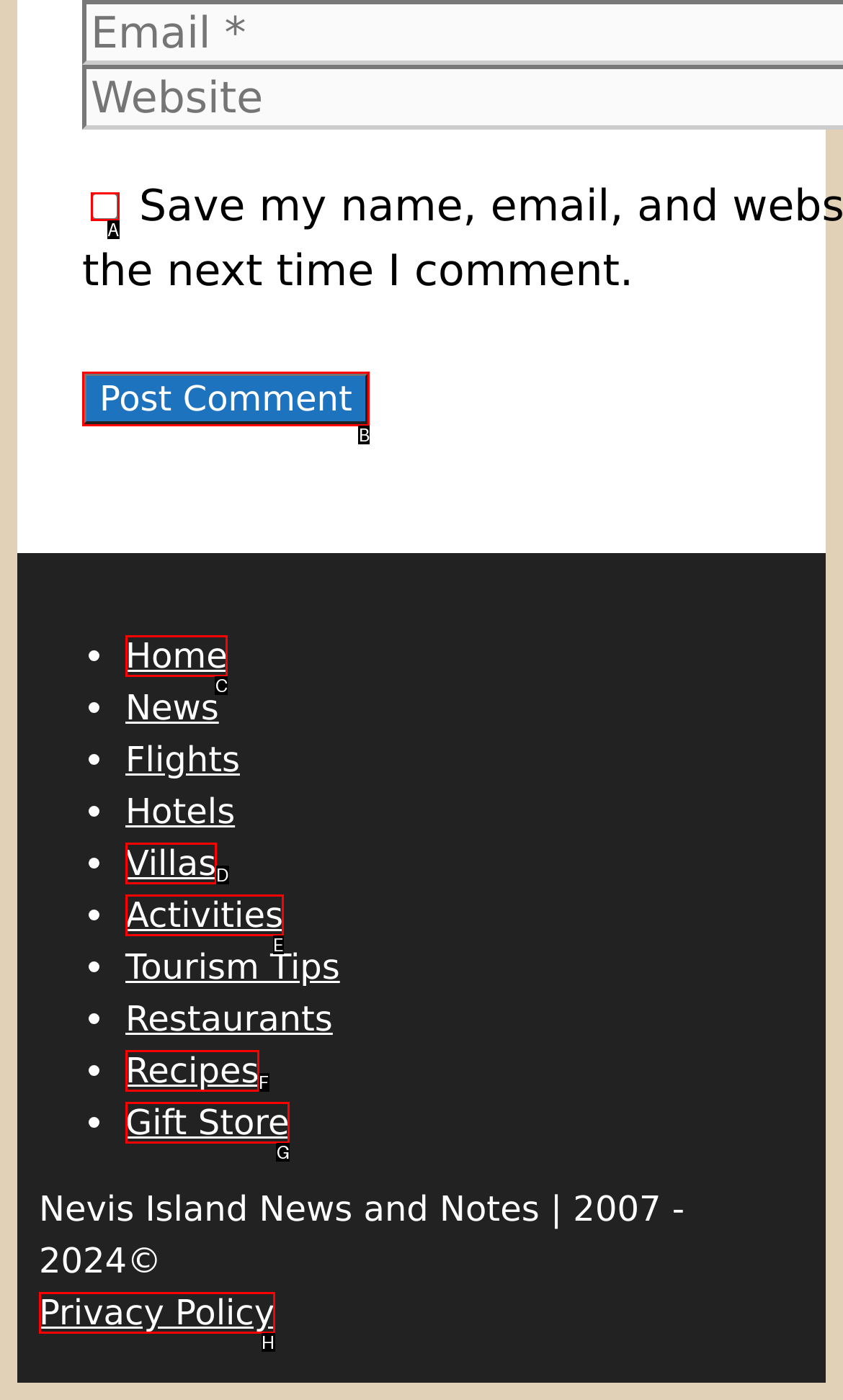Choose the HTML element that aligns with the description: Privacy Policy. Indicate your choice by stating the letter.

H